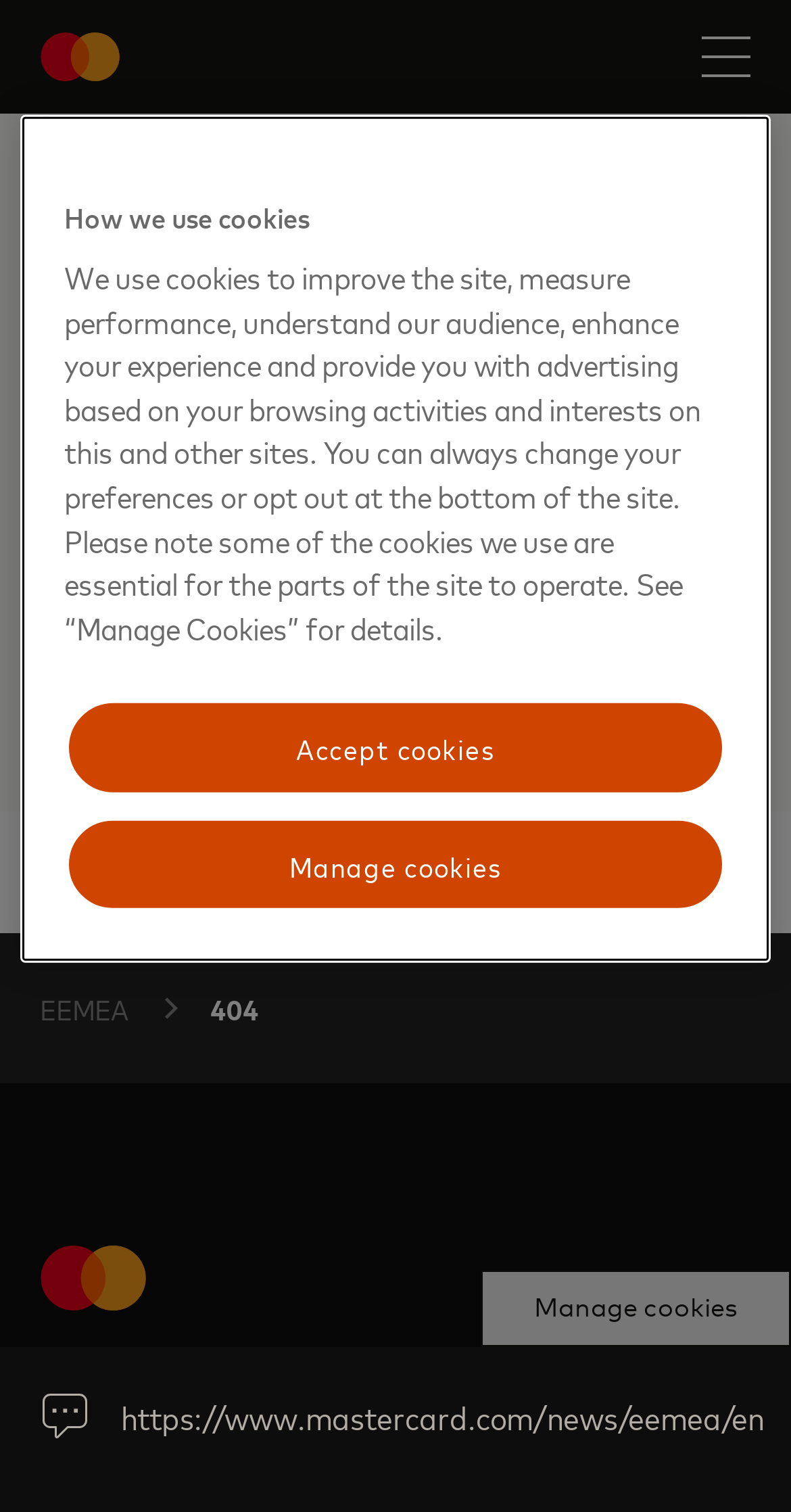Find the bounding box coordinates for the element that must be clicked to complete the instruction: "Click the Facebook link". The coordinates should be four float numbers between 0 and 1, indicated as [left, top, right, bottom].

[0.312, 0.55, 0.453, 0.604]